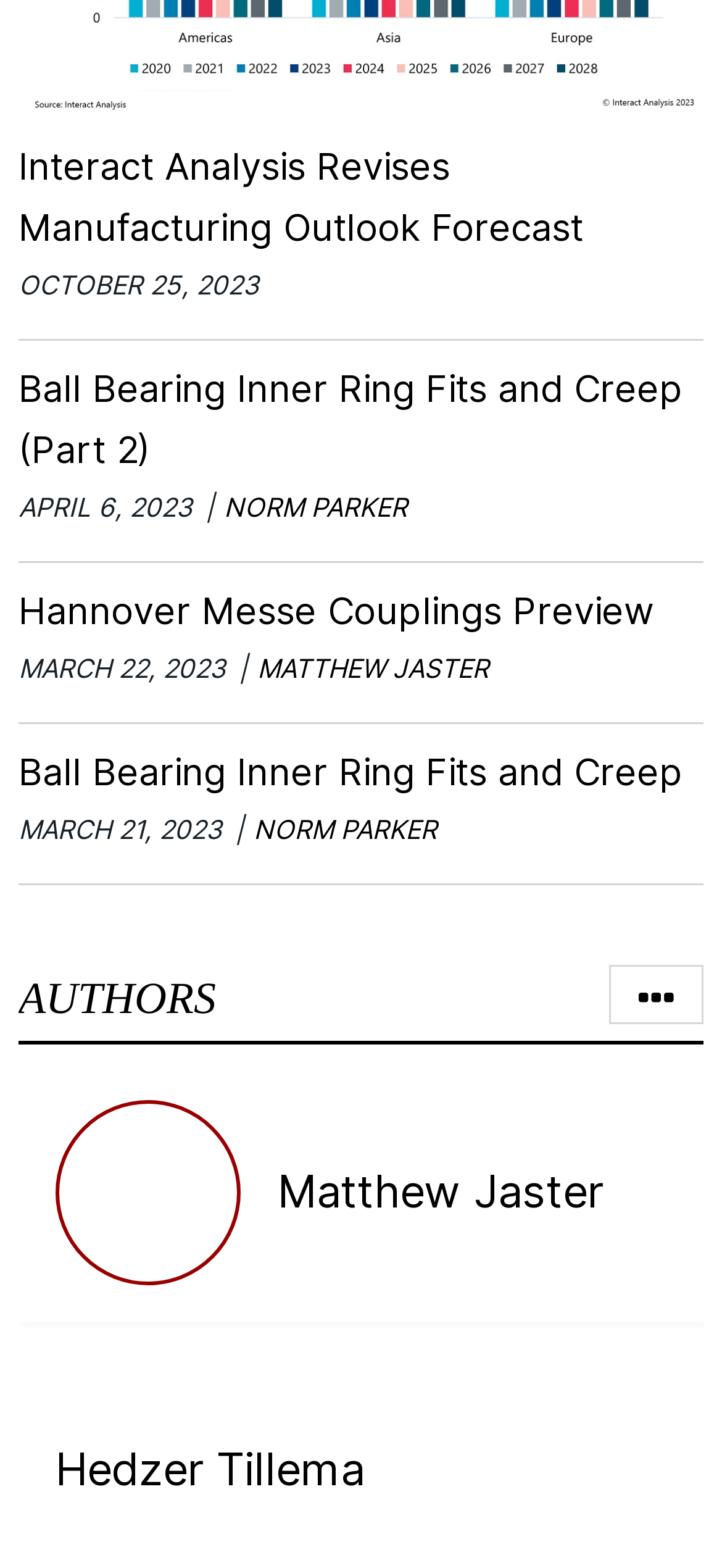Find the bounding box coordinates for the HTML element described as: "Hannover Messe Couplings Preview". The coordinates should consist of four float values between 0 and 1, i.e., [left, top, right, bottom].

[0.026, 0.376, 0.905, 0.404]